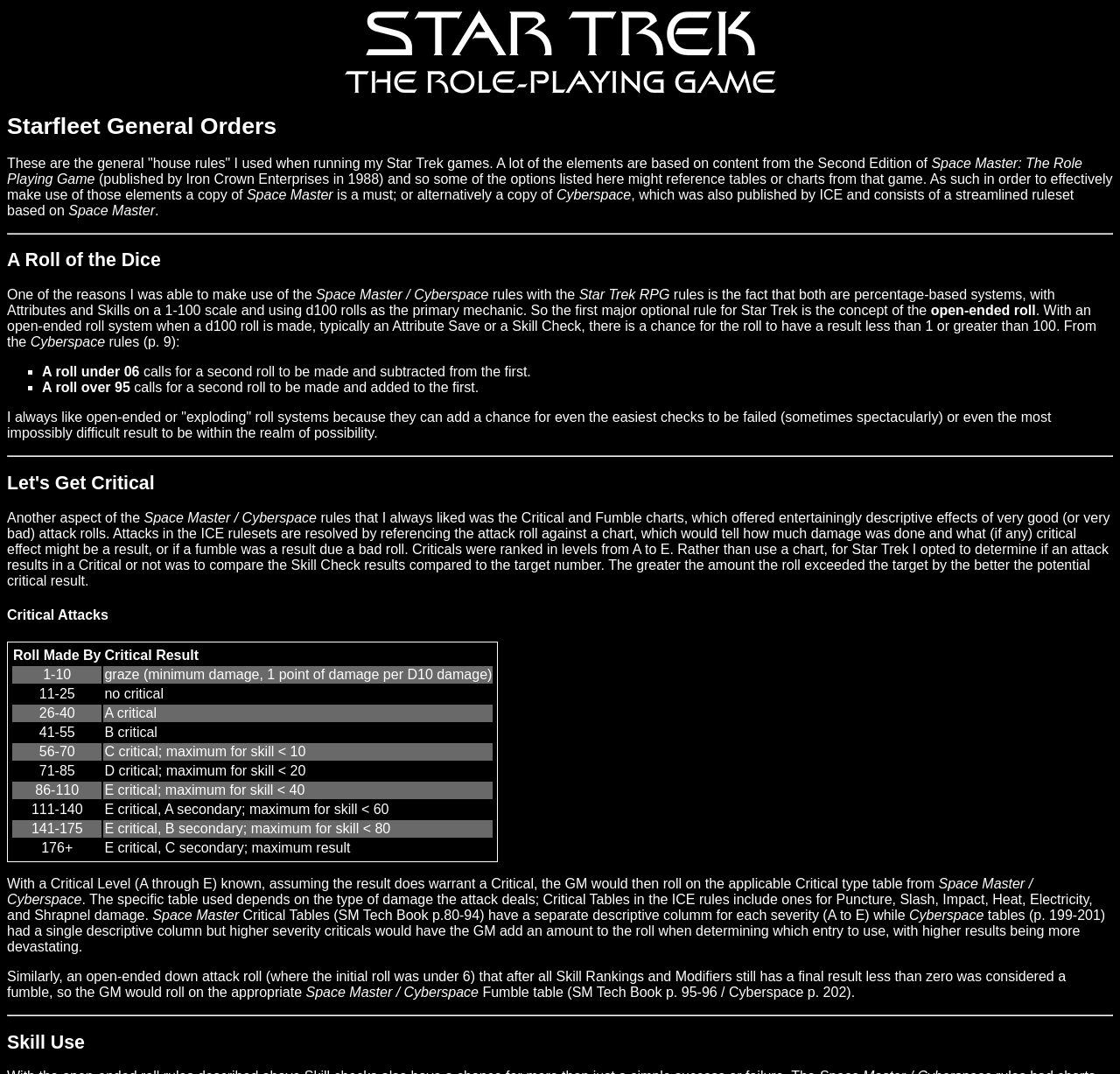Please provide a brief answer to the question using only one word or phrase: 
What is the difference between Critical and Fumble?

Critical is good, Fumble is bad